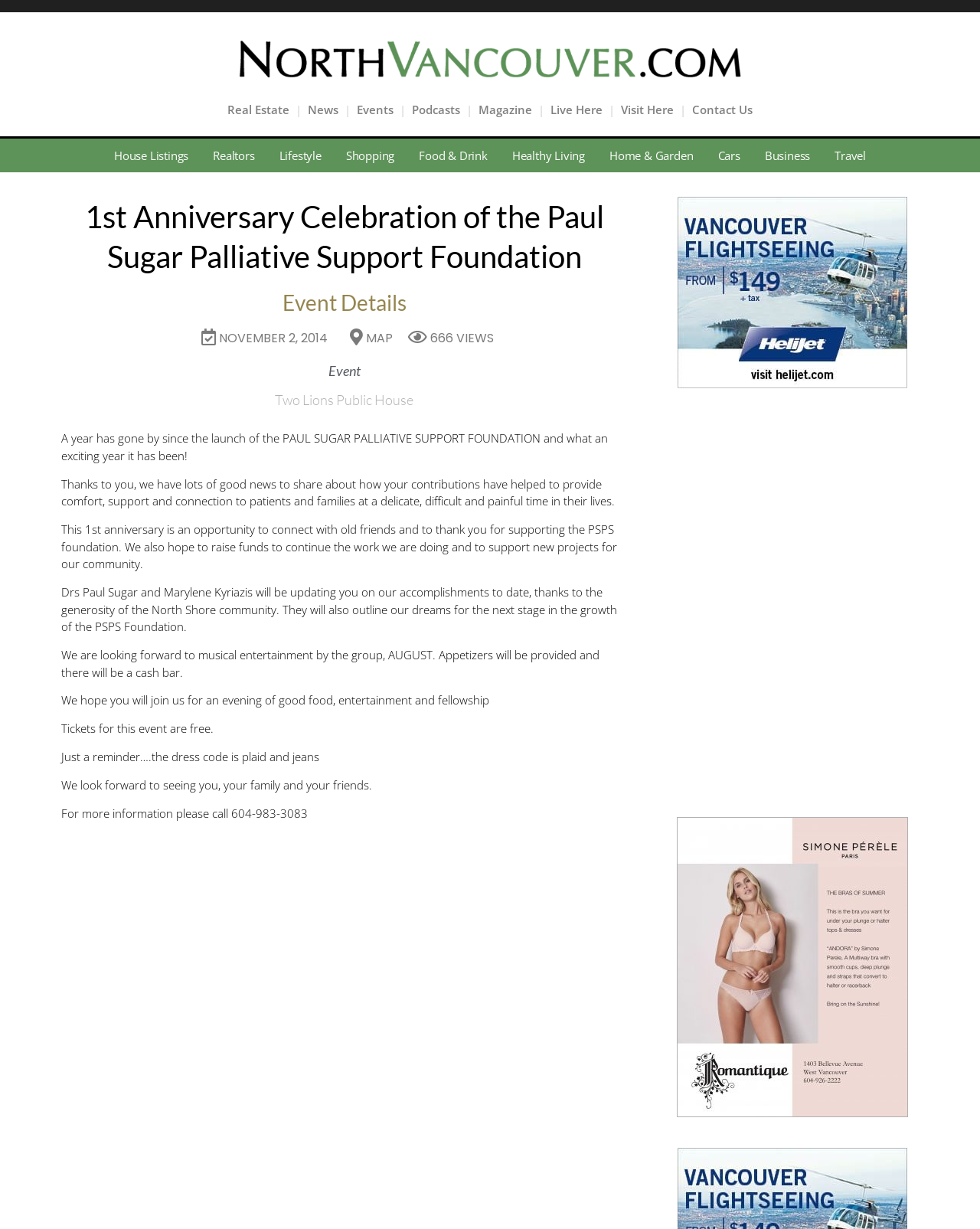Please locate and retrieve the main header text of the webpage.

1st Anniversary Celebration of the Paul Sugar Palliative Support Foundation